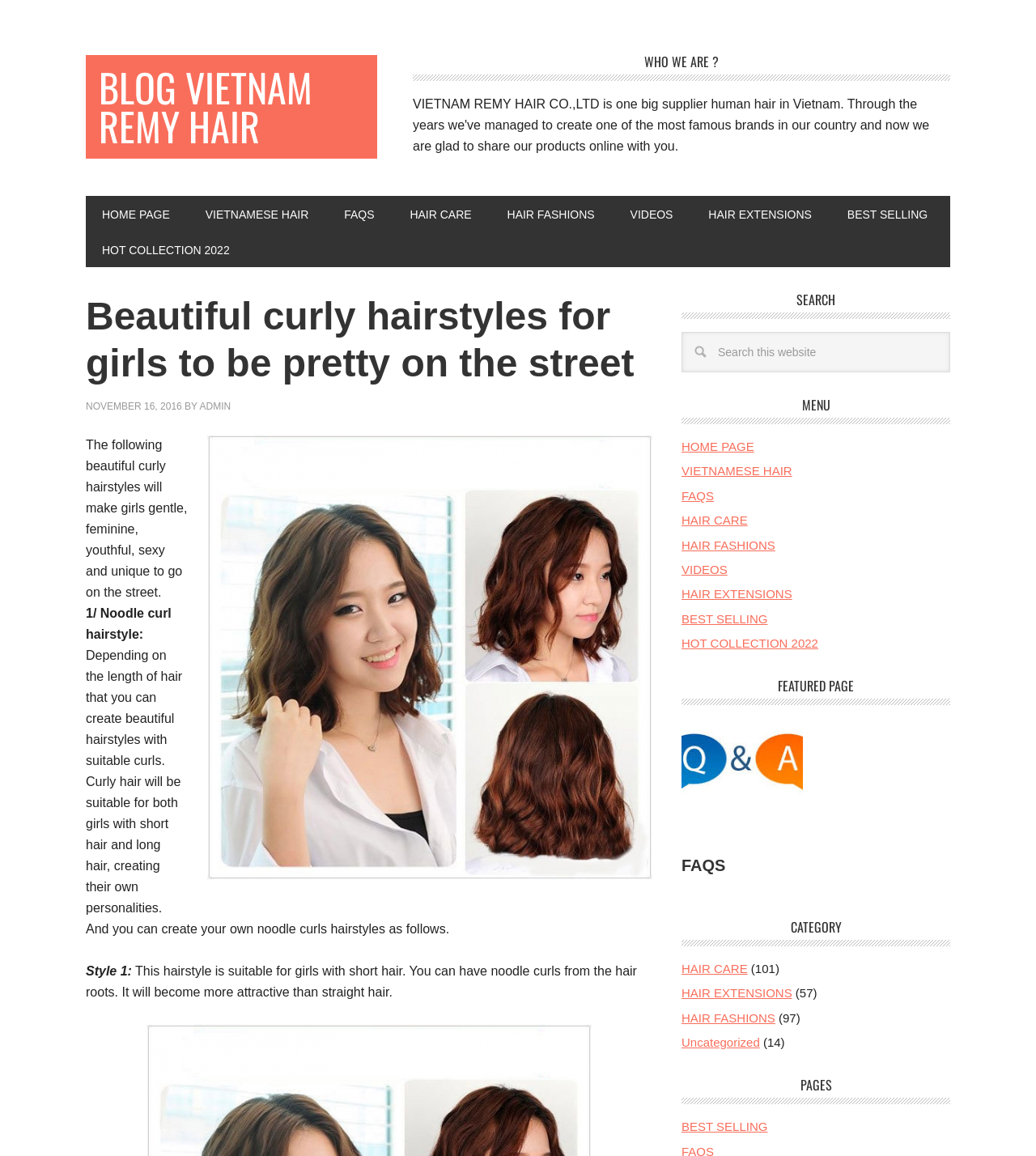Please give a one-word or short phrase response to the following question: 
What is the purpose of the 'SEARCH' function?

To search the website